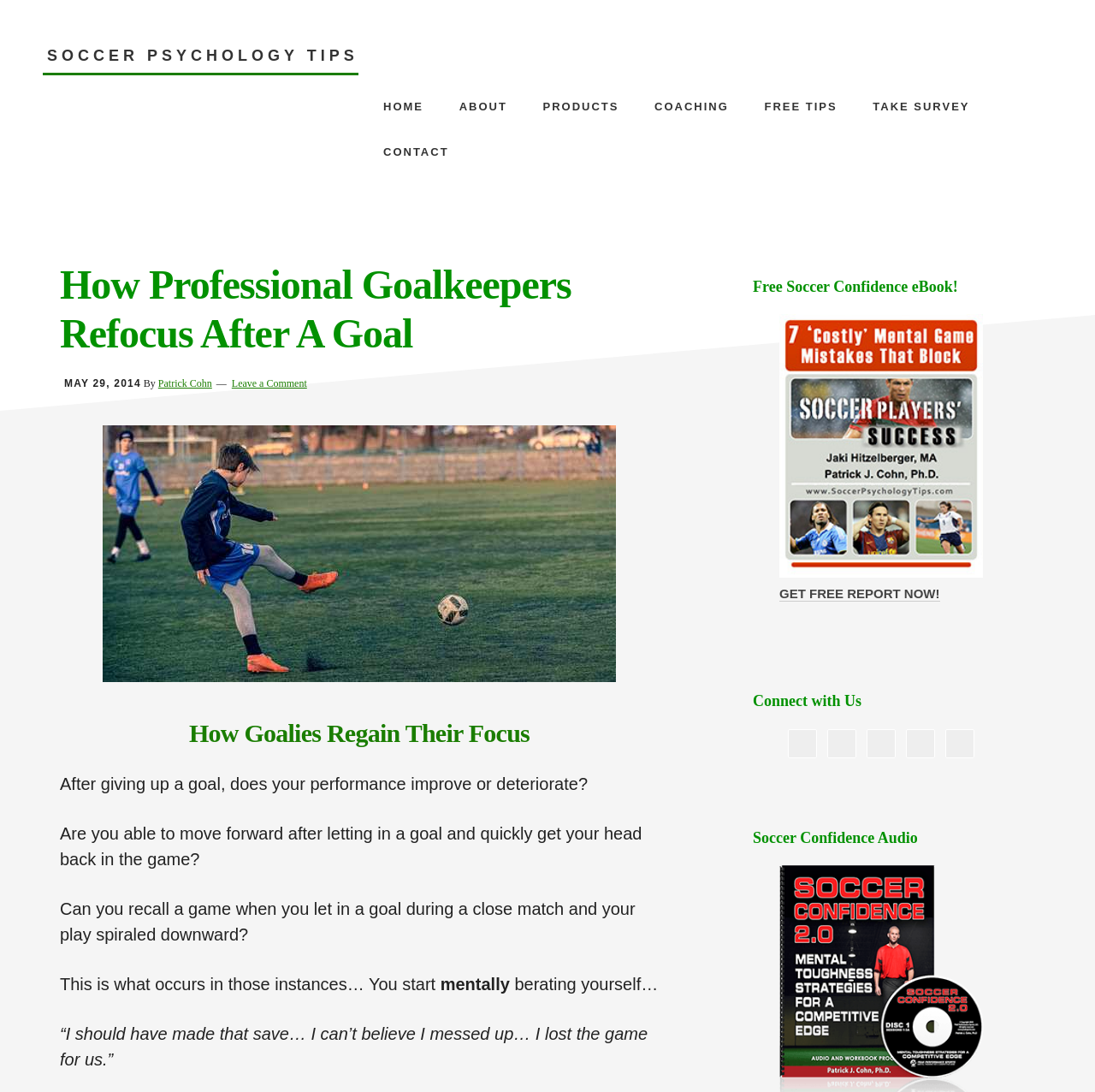Identify the bounding box coordinates necessary to click and complete the given instruction: "Leave a comment".

[0.212, 0.345, 0.28, 0.356]